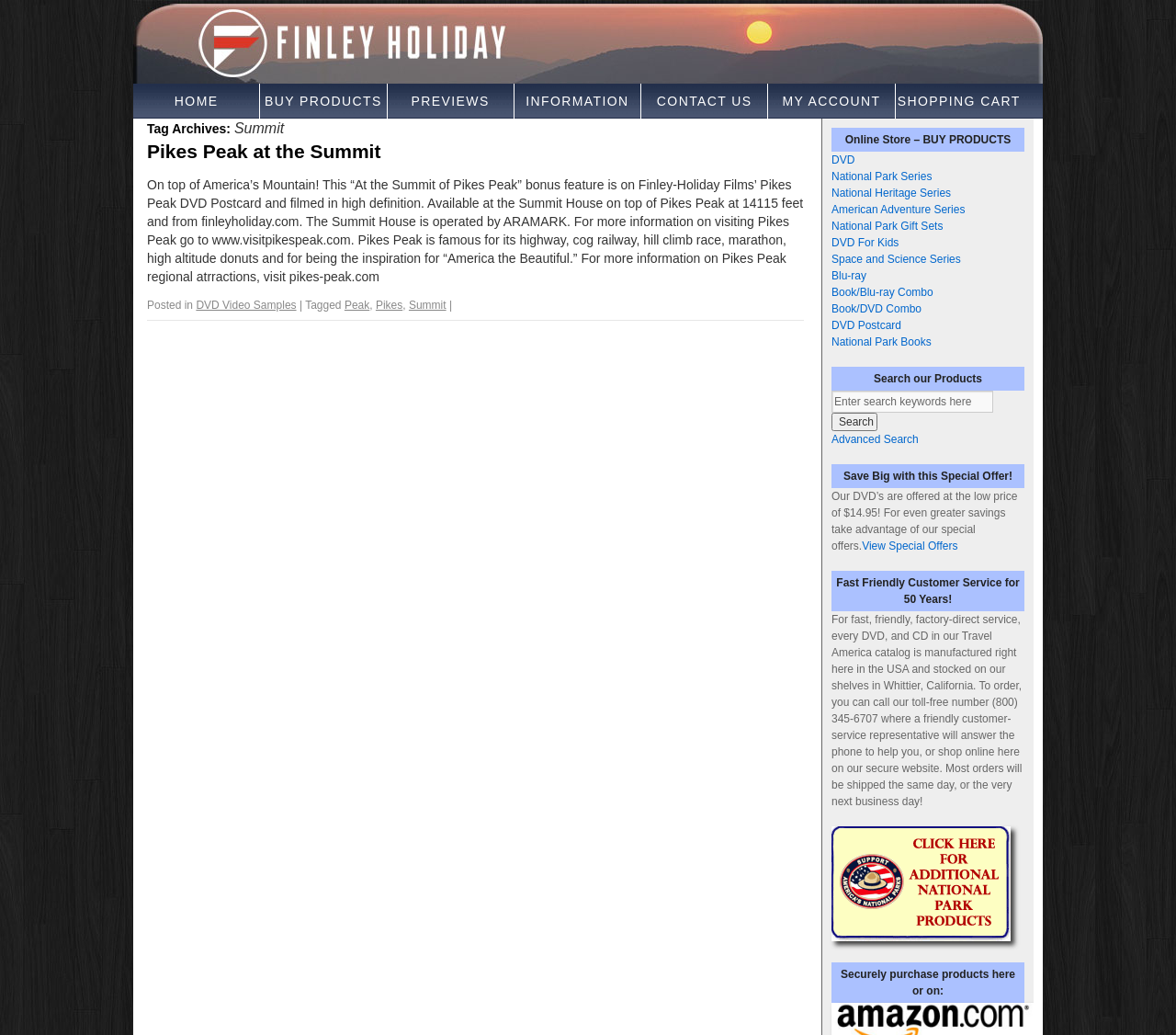Extract the primary header of the webpage and generate its text.

Tag Archives: Summit